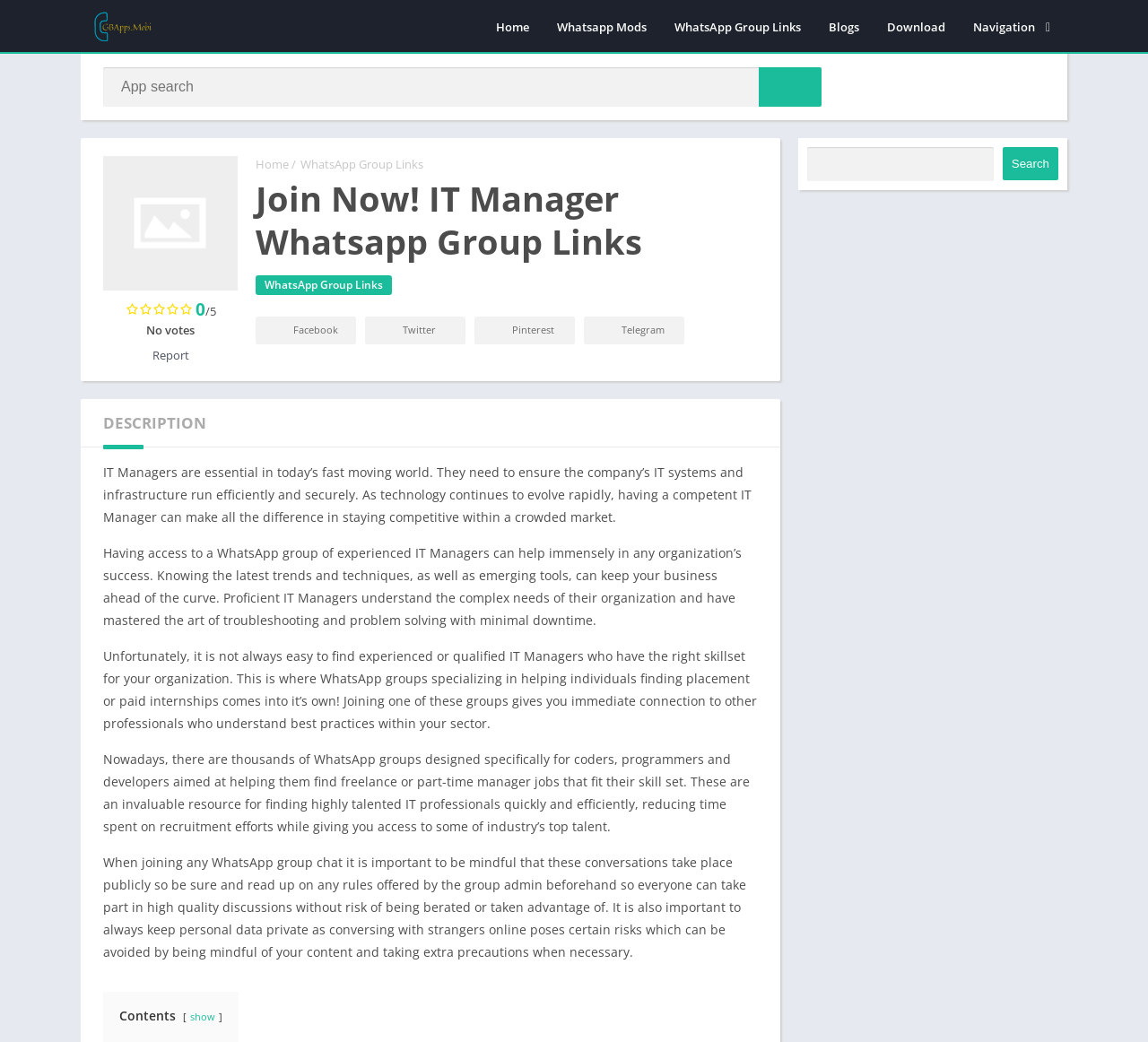Please indicate the bounding box coordinates for the clickable area to complete the following task: "Report an issue". The coordinates should be specified as four float numbers between 0 and 1, i.e., [left, top, right, bottom].

[0.132, 0.333, 0.164, 0.349]